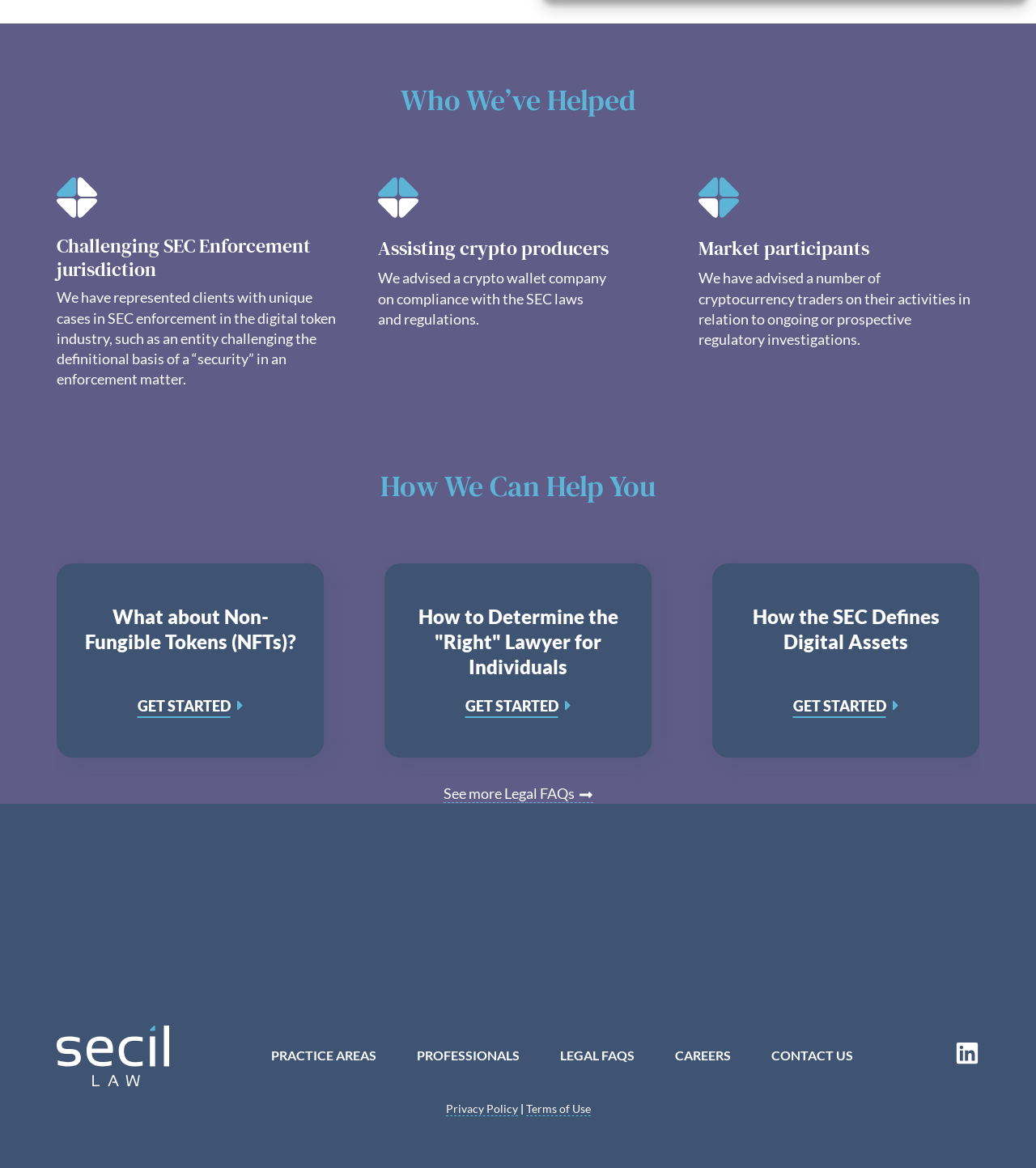How many images are on this webpage?
Using the image, answer in one word or phrase.

4